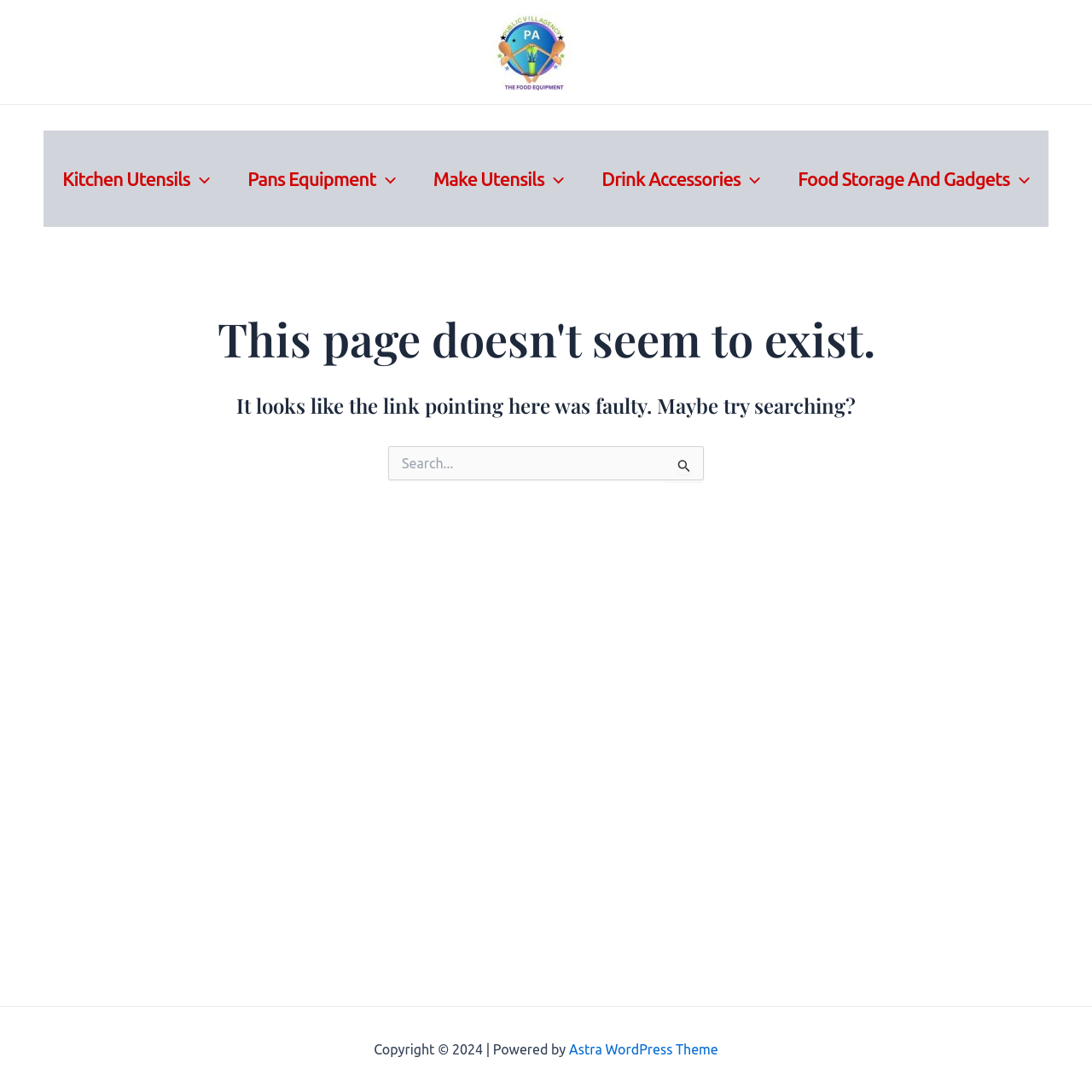Offer an in-depth caption of the entire webpage.

This webpage displays a "Page not found" error message. At the top, there is a navigation menu with five menu toggle links: "Kitchen Utensils", "Pans Equipment", "Make Utensils", "Drink Accessories", and "Food Storage And Gadgets". Each menu toggle has an accompanying image.

Below the navigation menu, there is a header section with a prominent heading that reads "This page doesn't seem to exist." followed by a subheading that suggests searching for the desired content.

A search bar is located below the header section, with a label "Search for:" and a search submit button accompanied by a small image. There is also a separate "Search" button.

At the bottom of the page, there is a footer section with a copyright notice and a link to "Astra WordPress Theme".